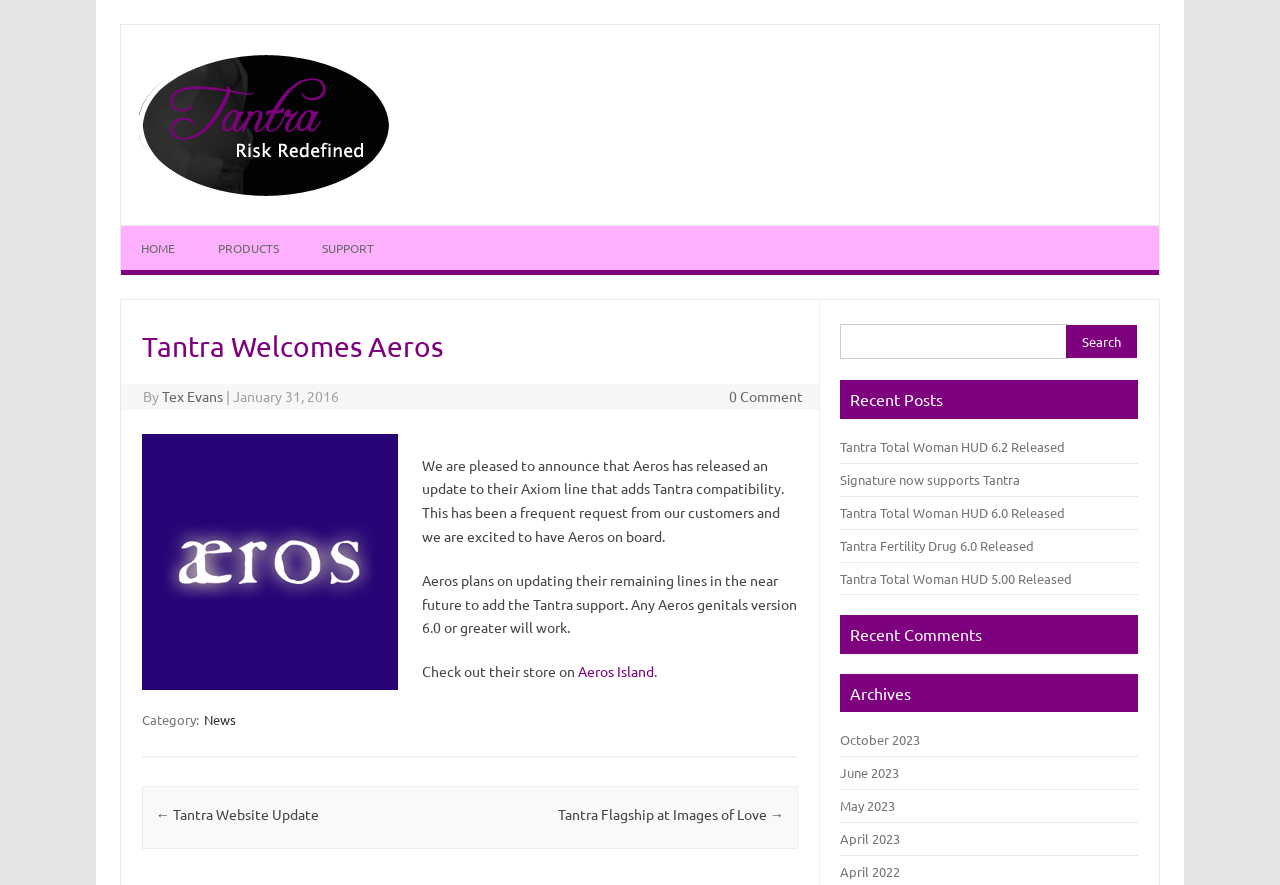What is the name of the store where Aeros products can be found?
Please provide a comprehensive and detailed answer to the question.

The answer can be found in the article section of the webpage, where it is stated that 'Check out their store on Aeros Island'.